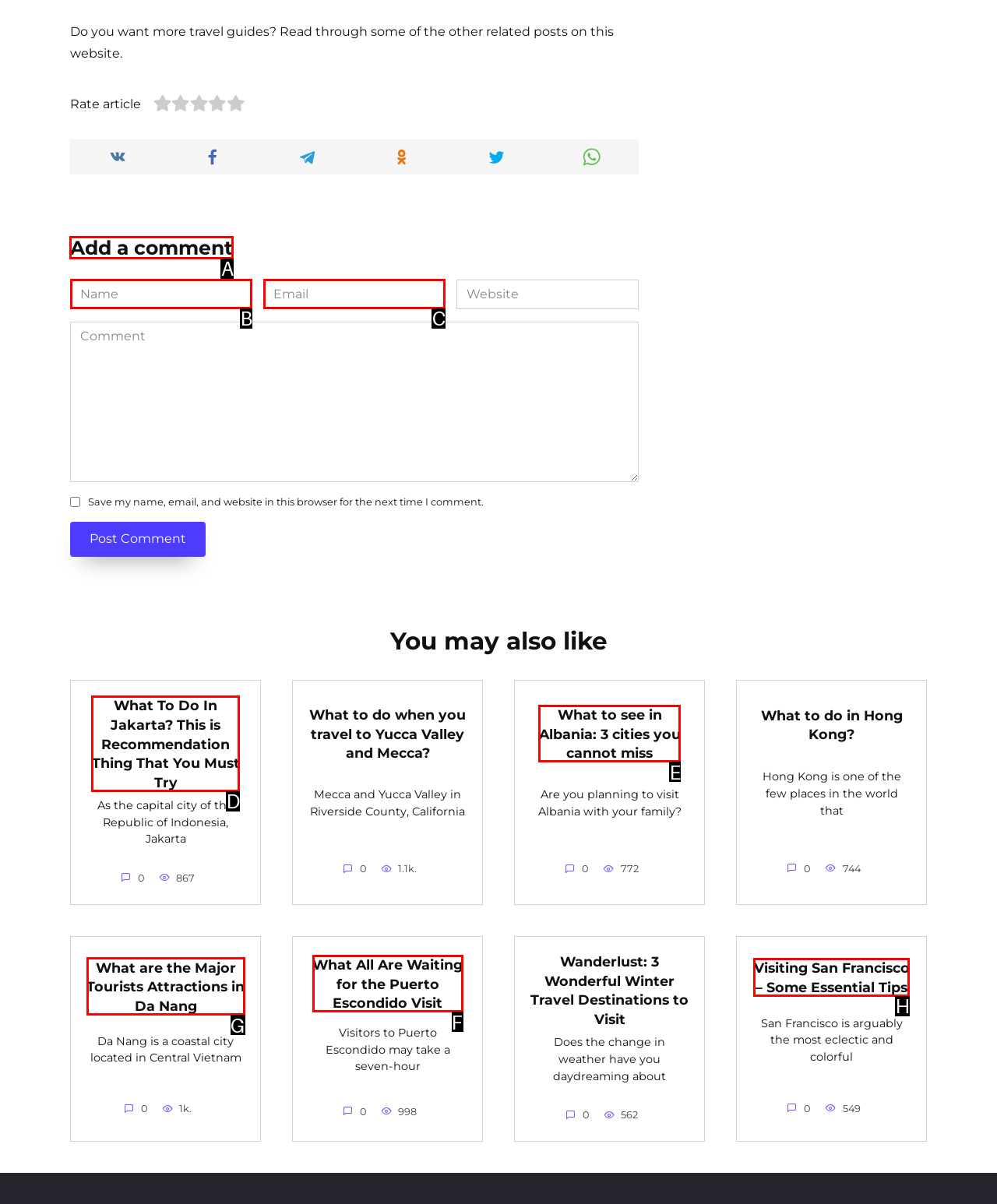To achieve the task: Add a comment, indicate the letter of the correct choice from the provided options.

A